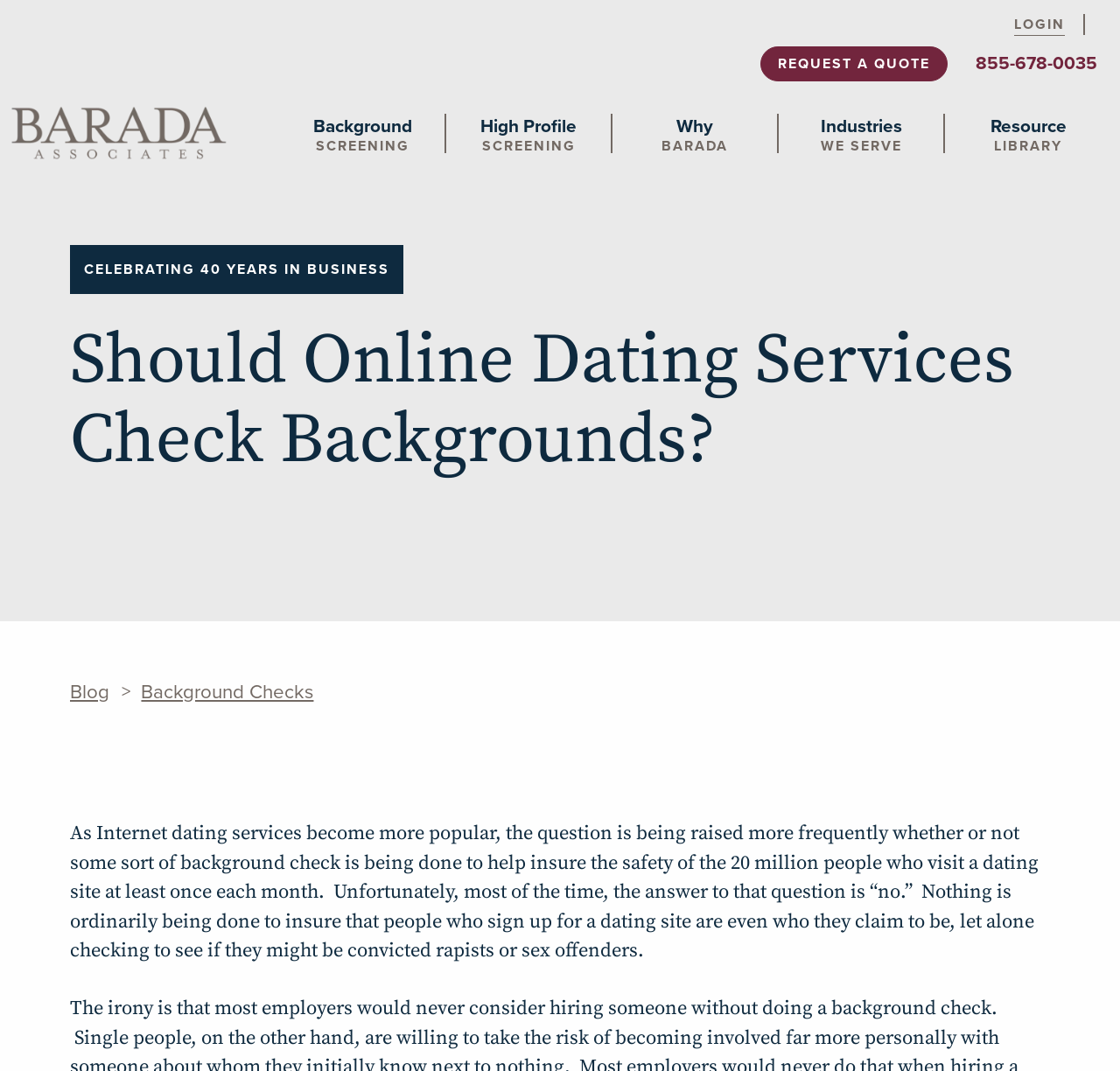Select the bounding box coordinates of the element I need to click to carry out the following instruction: "Click on Why BARADA".

[0.547, 0.106, 0.694, 0.143]